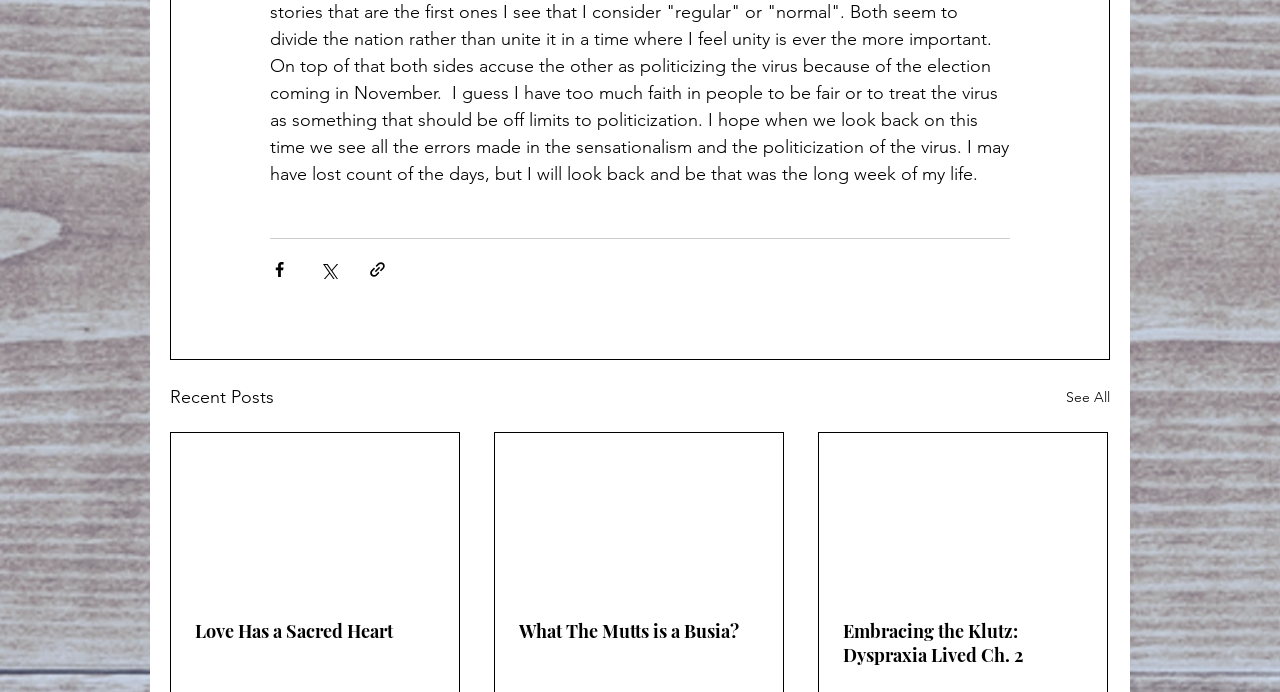Provide the bounding box coordinates of the HTML element this sentence describes: "Accept". The bounding box coordinates consist of four float numbers between 0 and 1, i.e., [left, top, right, bottom].

None